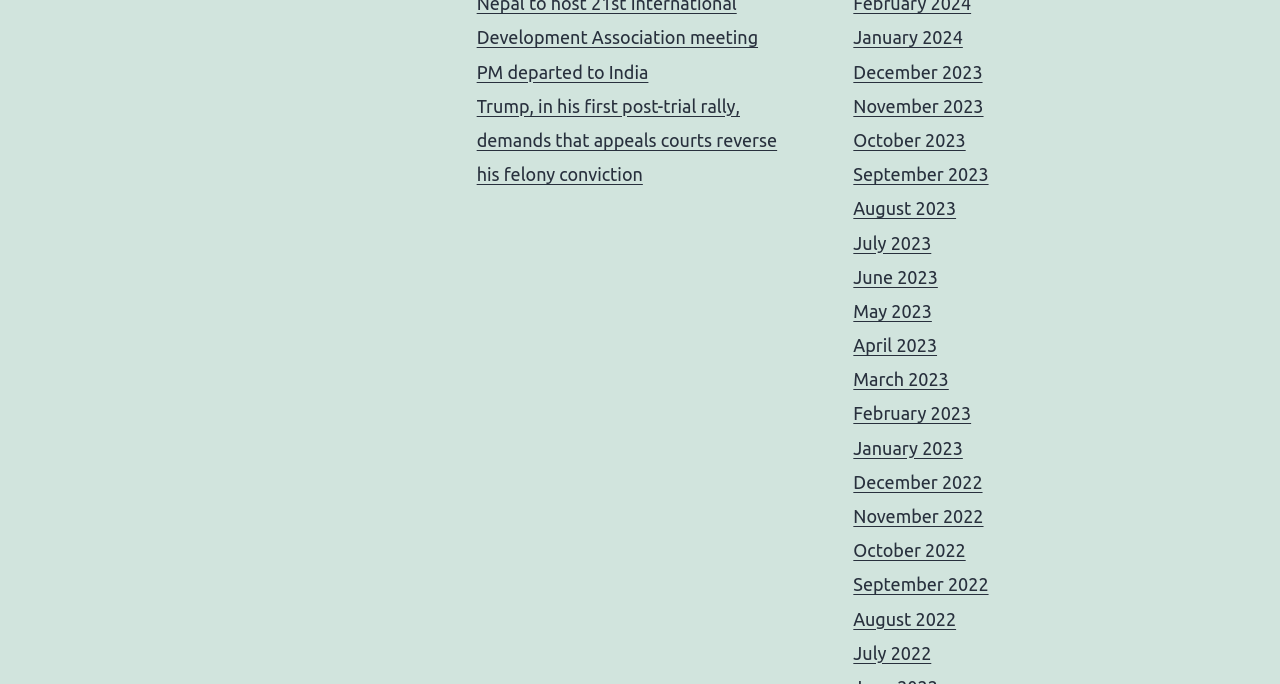Use a single word or phrase to answer the question: What is the time period covered by the links?

2022-2024